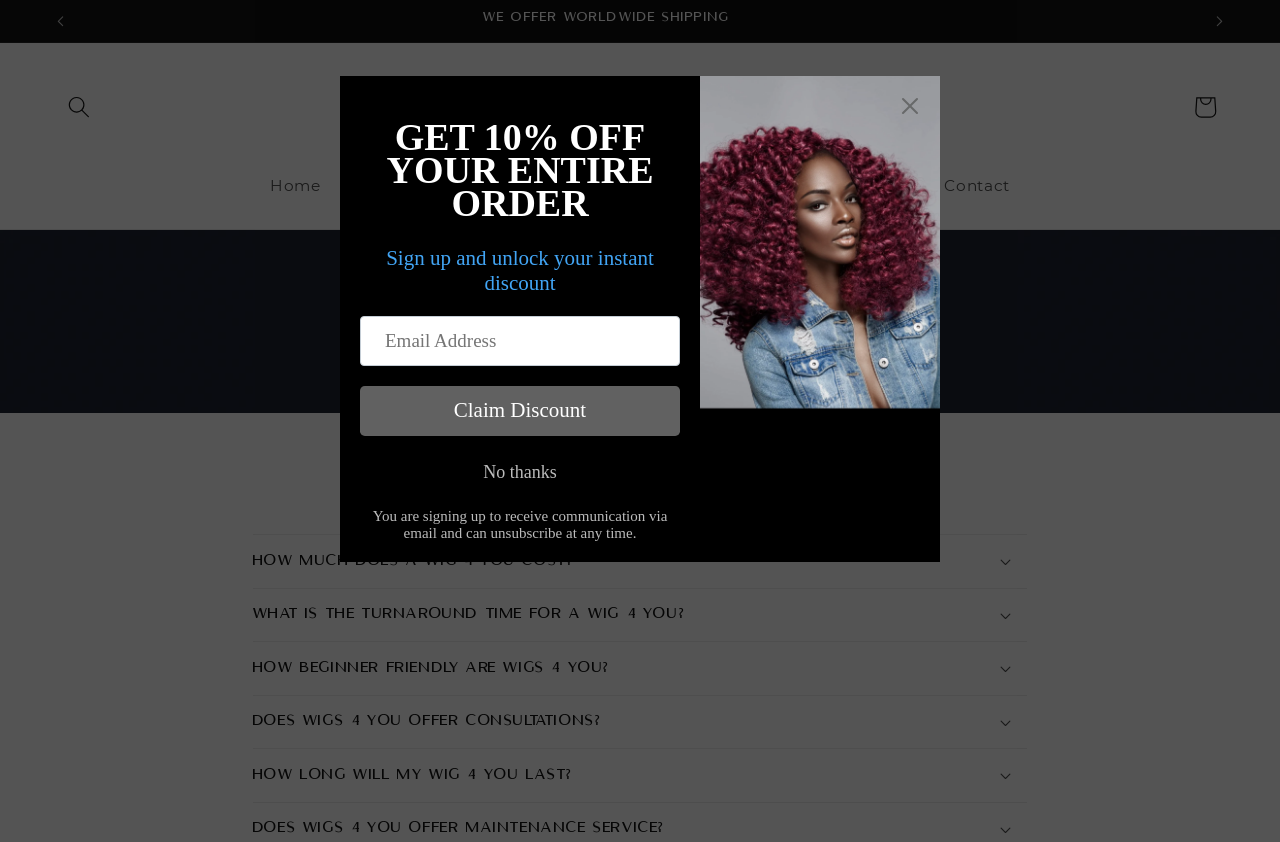How many announcement sections are there?
Please provide a single word or phrase as your answer based on the screenshot.

1